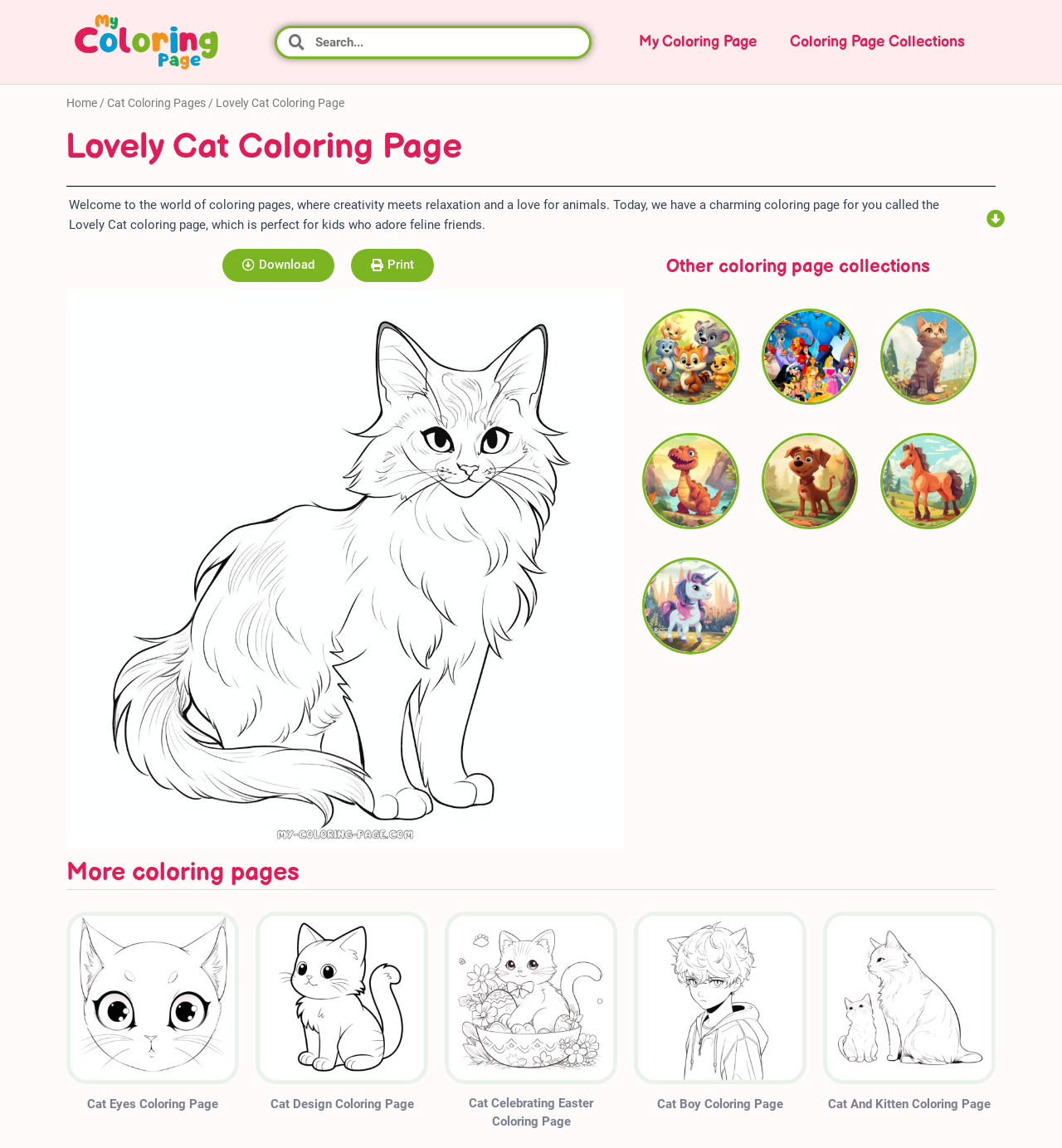What is the main theme of this webpage?
Refer to the screenshot and respond with a concise word or phrase.

Coloring pages